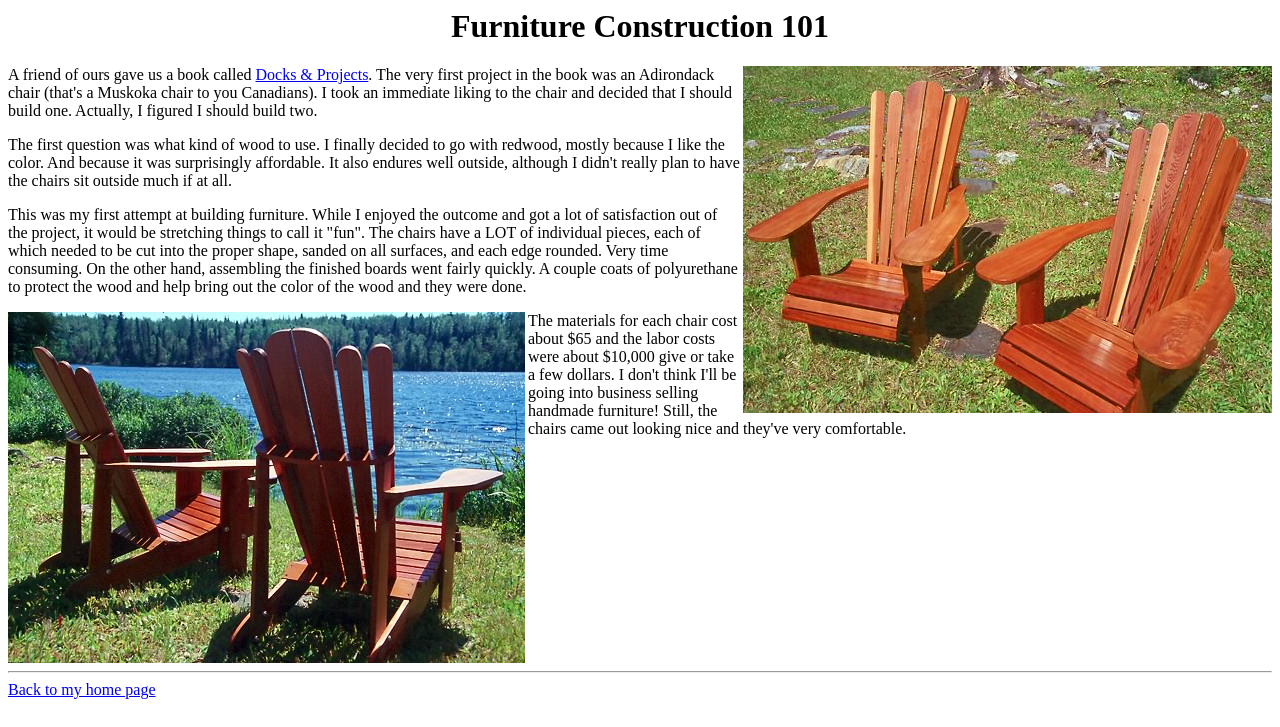Based on the image, please elaborate on the answer to the following question:
What is the topic of the article?

The topic of the article can be inferred from the heading 'Furniture Construction 101' which is located at the top of the webpage, indicating that the article is about constructing furniture.